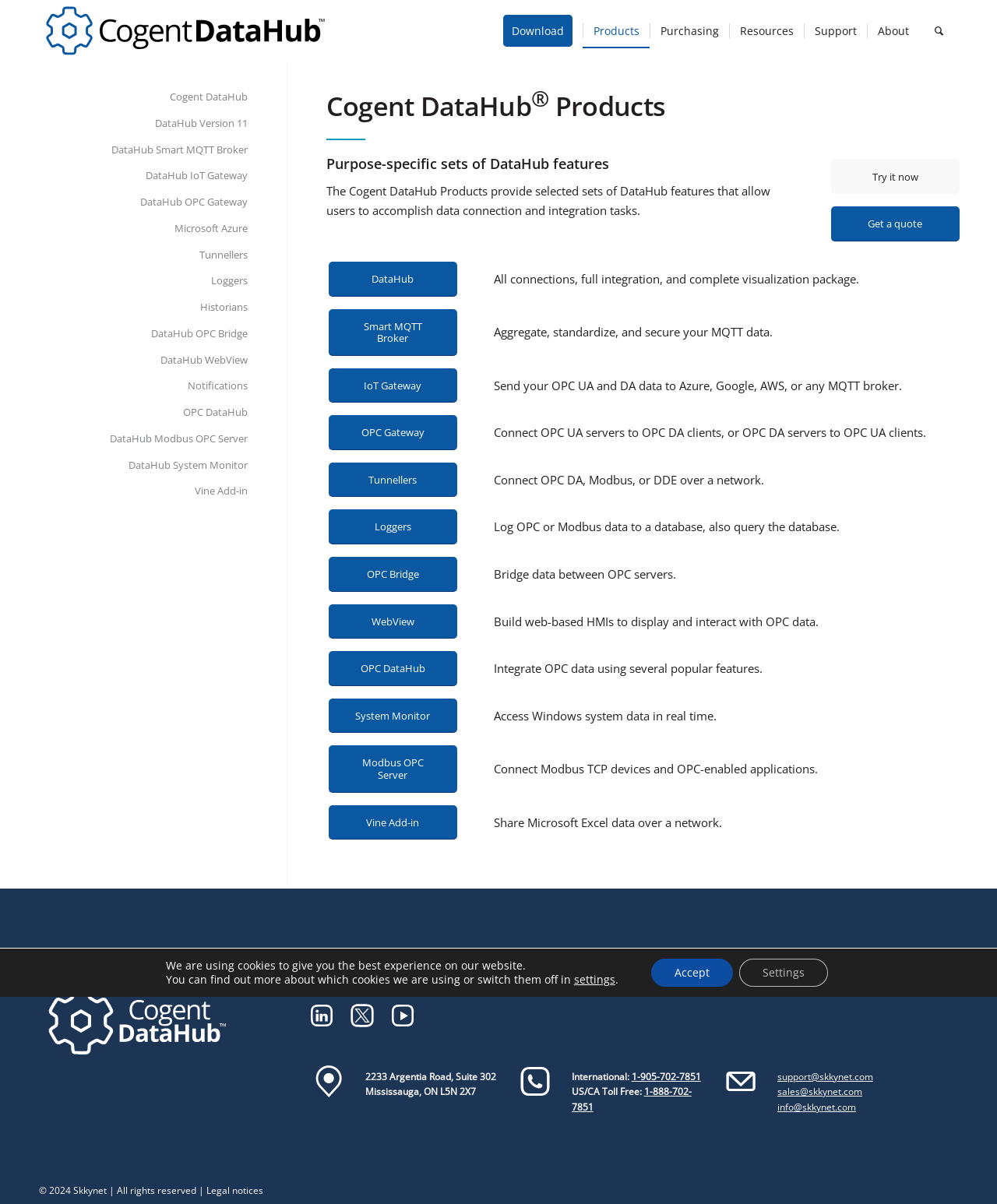Provide a one-word or short-phrase answer to the question:
What is the purpose of the DataHub products?

Data connection and integration tasks